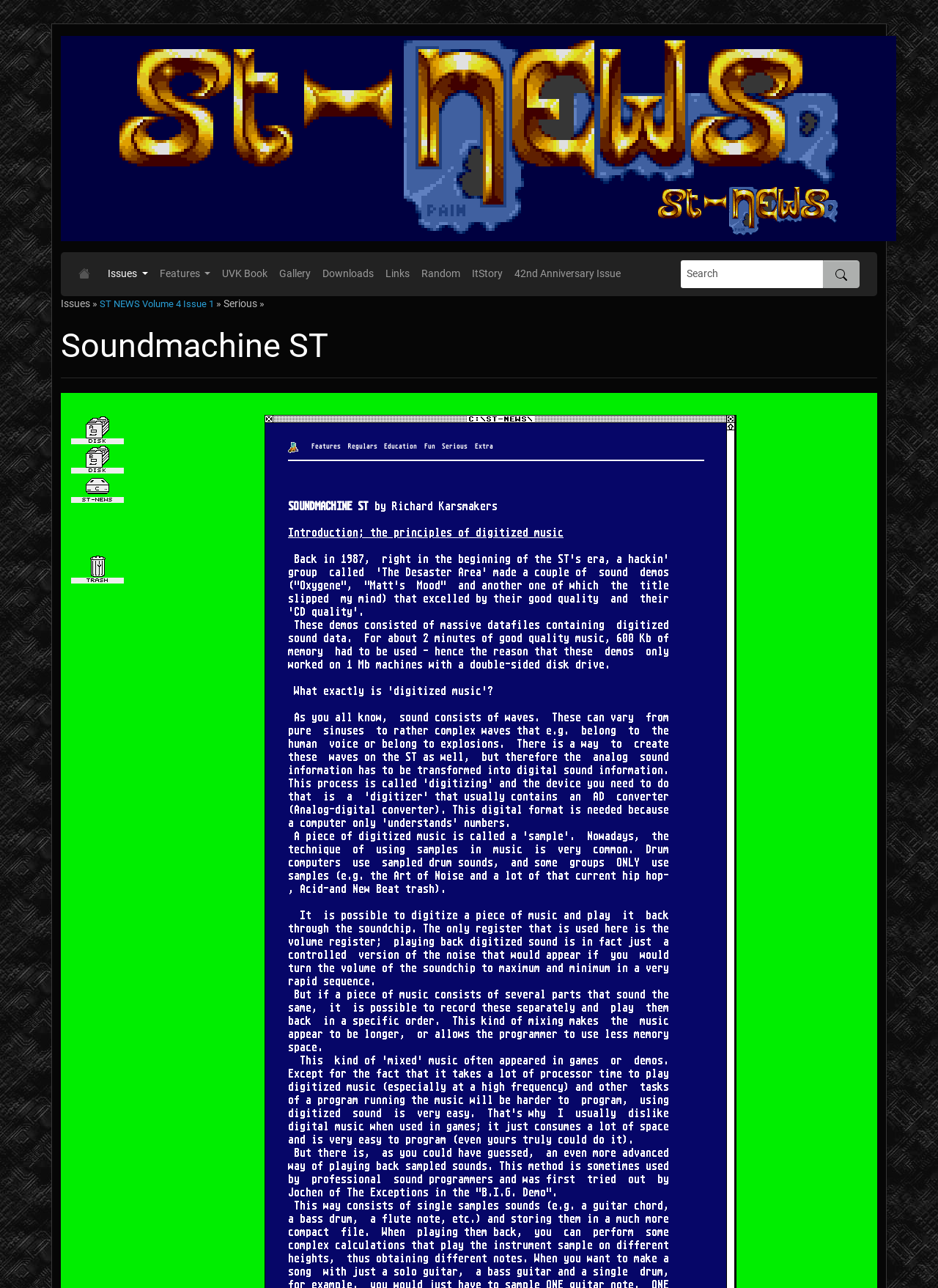Could you provide the bounding box coordinates for the portion of the screen to click to complete this instruction: "Click on the 'Issues' link"?

[0.109, 0.202, 0.164, 0.223]